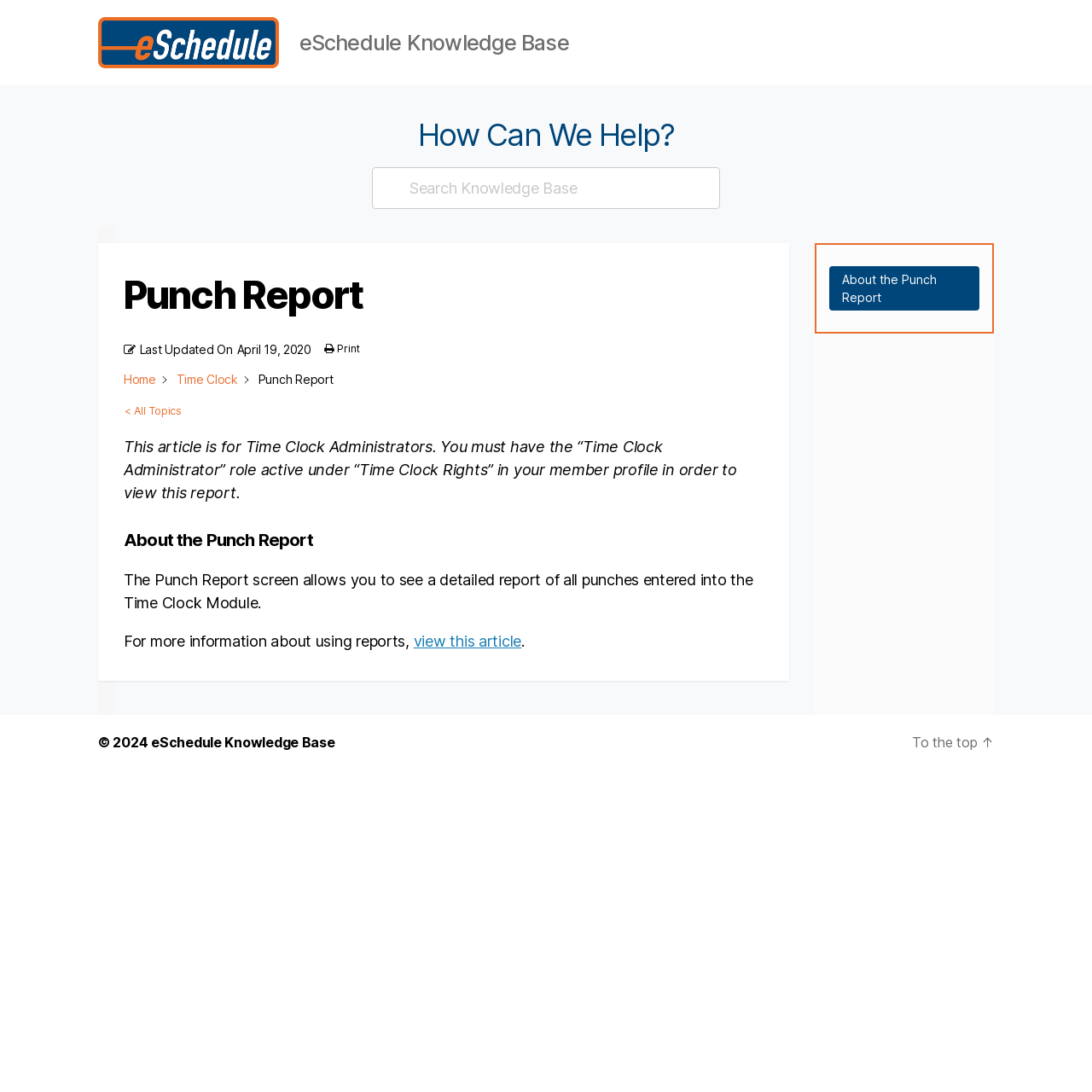Can you identify the bounding box coordinates of the clickable region needed to carry out this instruction: 'Go to Home'? The coordinates should be four float numbers within the range of 0 to 1, stated as [left, top, right, bottom].

[0.113, 0.341, 0.143, 0.354]